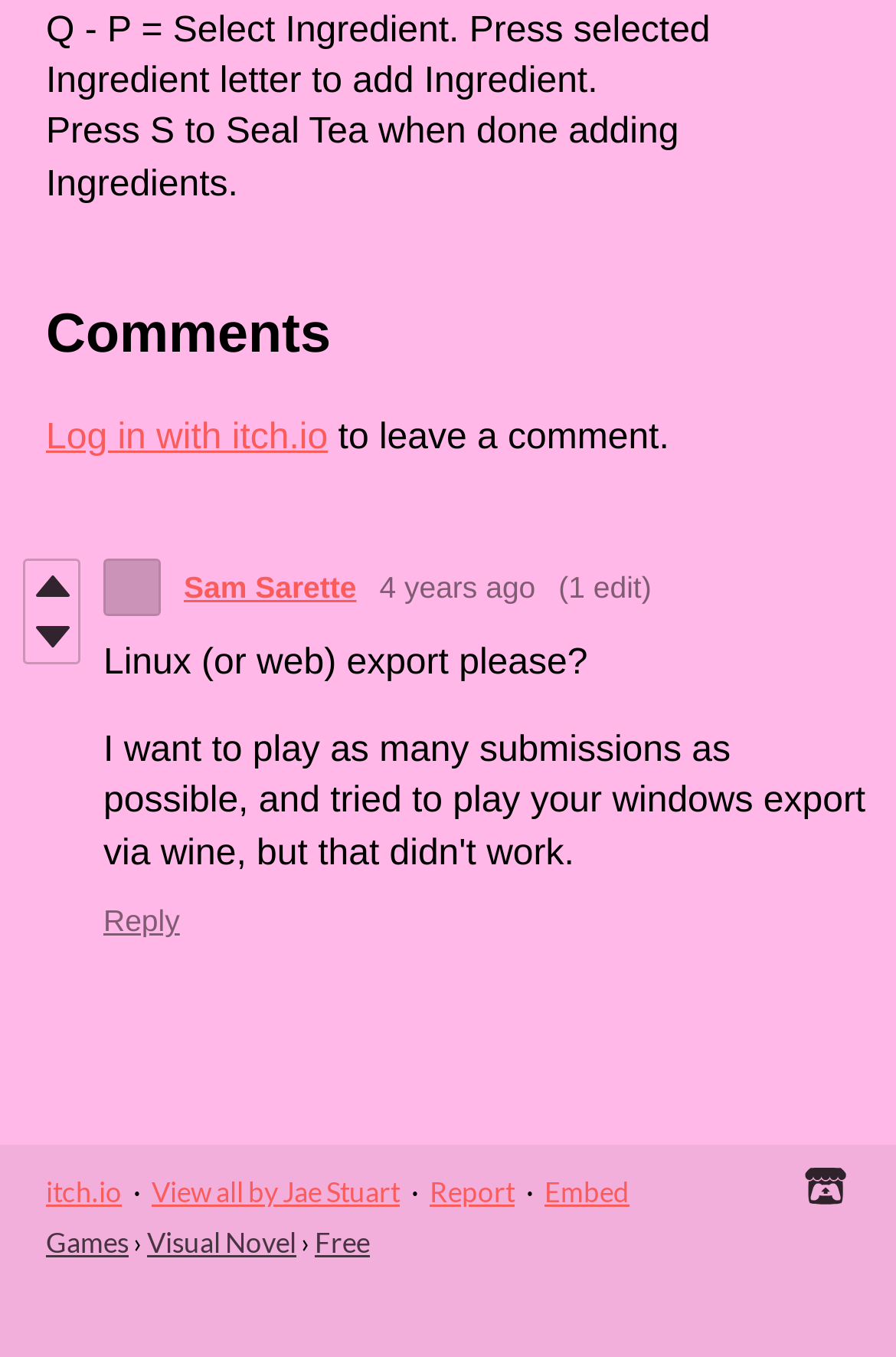What is the category of the game?
Using the image as a reference, answer the question with a short word or phrase.

Visual Novel